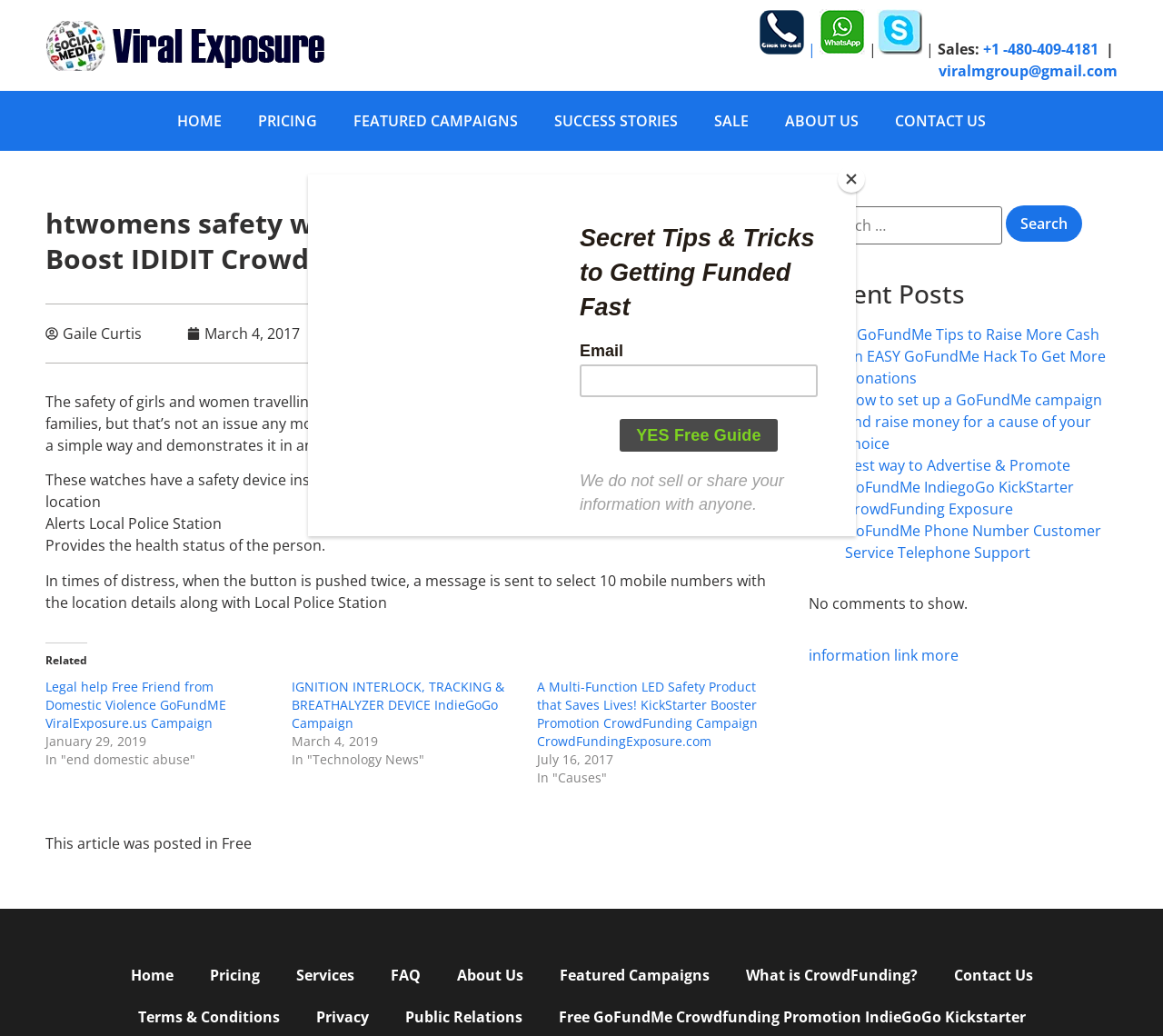Refer to the image and provide an in-depth answer to the question: 
How many recent posts are listed on the webpage?

There are four recent posts listed on the webpage, each with a bullet point and a link to the post. The posts are related to GoFundMe and crowdfunding.